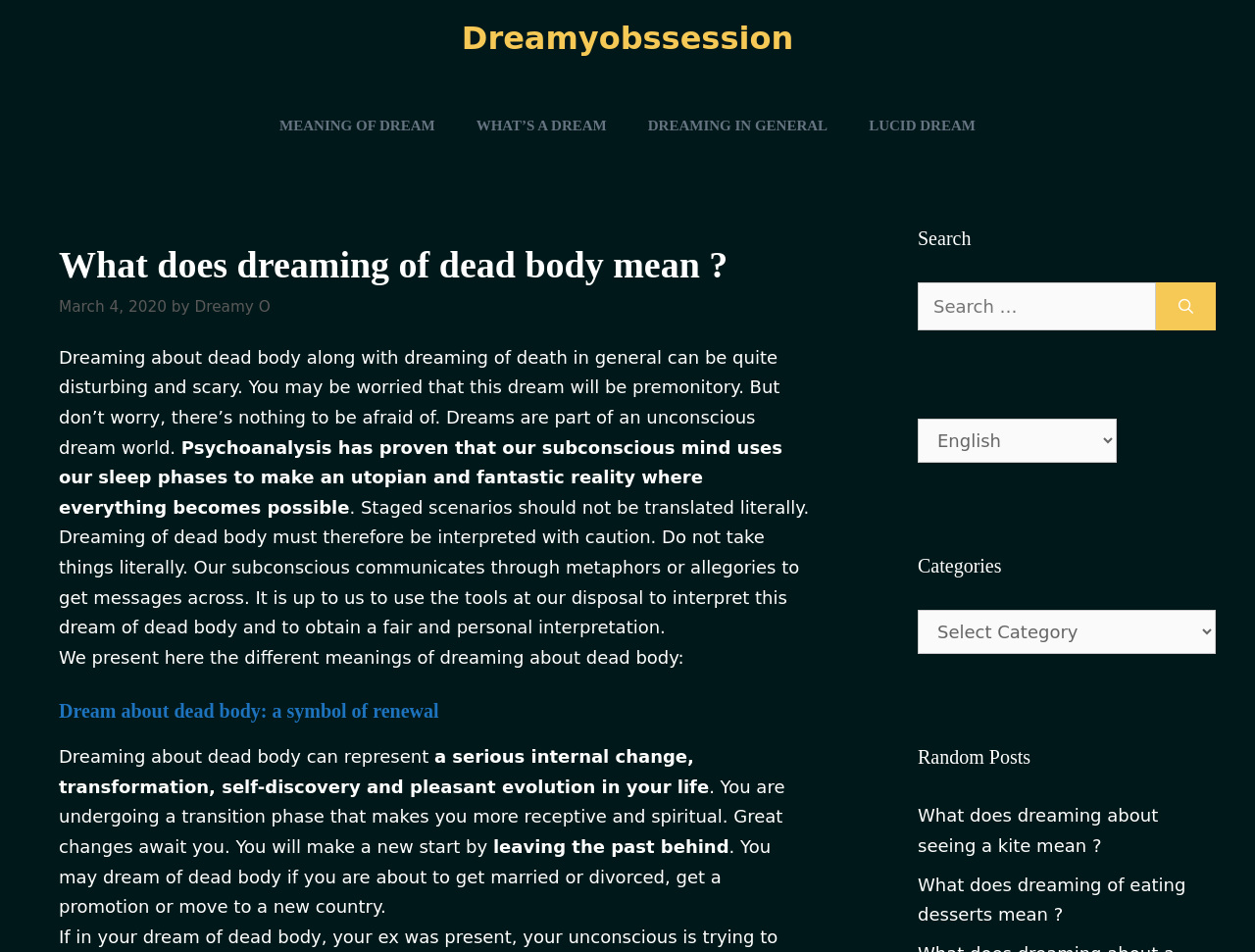With reference to the screenshot, provide a detailed response to the question below:
What does dreaming of dead body represent?

I found this information in the section with the heading 'Dream about dead body: a symbol of renewal'. This section explains that dreaming about dead body can represent a serious internal change, transformation, self-discovery and pleasant evolution in one's life.